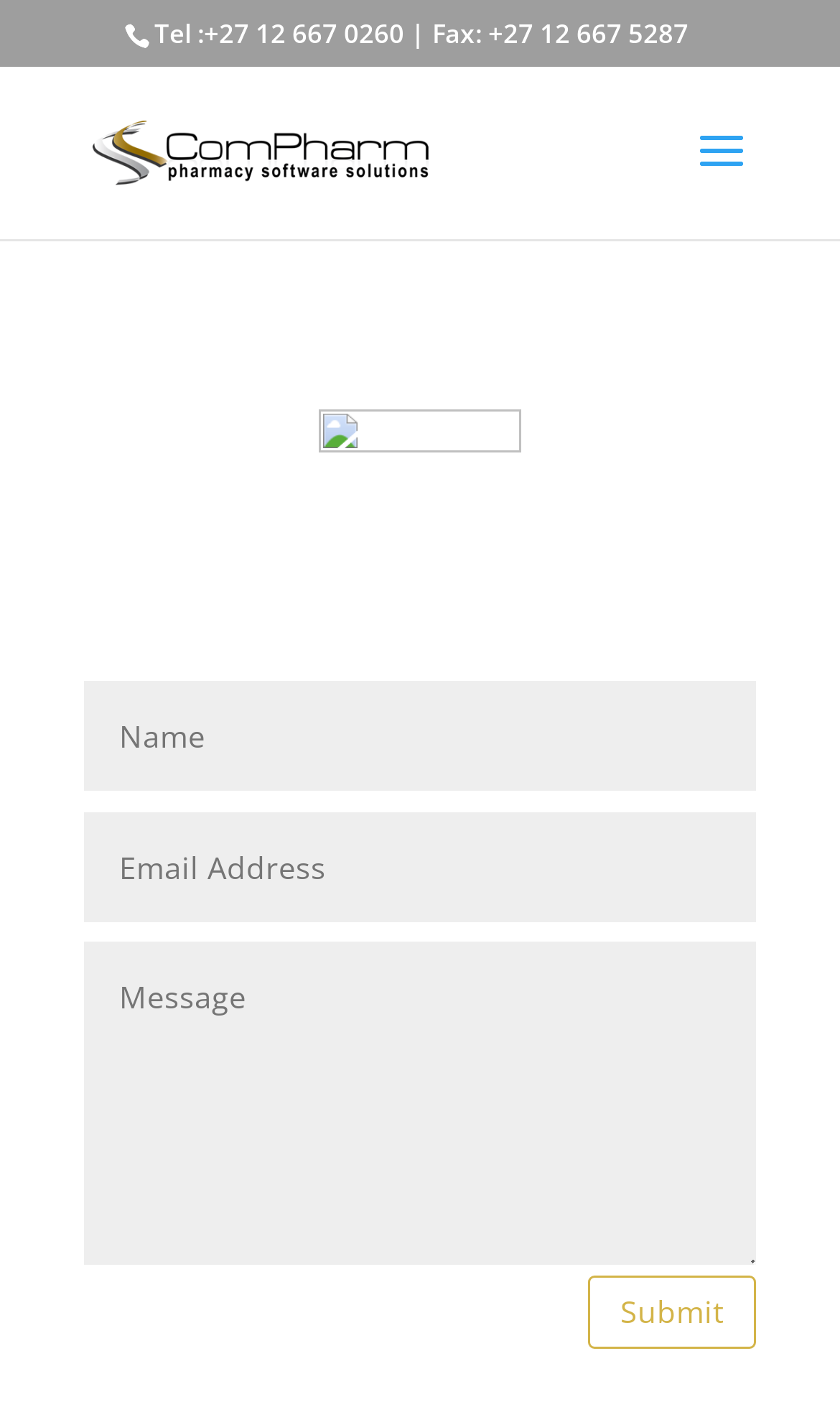Provide a comprehensive caption for the webpage.

The webpage is for Orderdirect, a company that provides Compharm Pharmacy Software Solutions. At the top of the page, there is a static text element displaying the company's contact information, including phone and fax numbers. Below this, there is a prominent link to Compharm Pharmacy Software Solutions, accompanied by an image with the same name. 

On the left side of the page, there are three empty textboxes, stacked vertically, allowing users to input information. On the right side of the page, near the bottom, there is a submit button labeled "Submit 5".